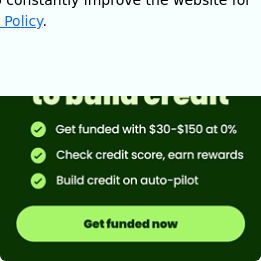What is the call-to-action button inviting users to do?
Refer to the screenshot and answer in one word or phrase.

Get funded now